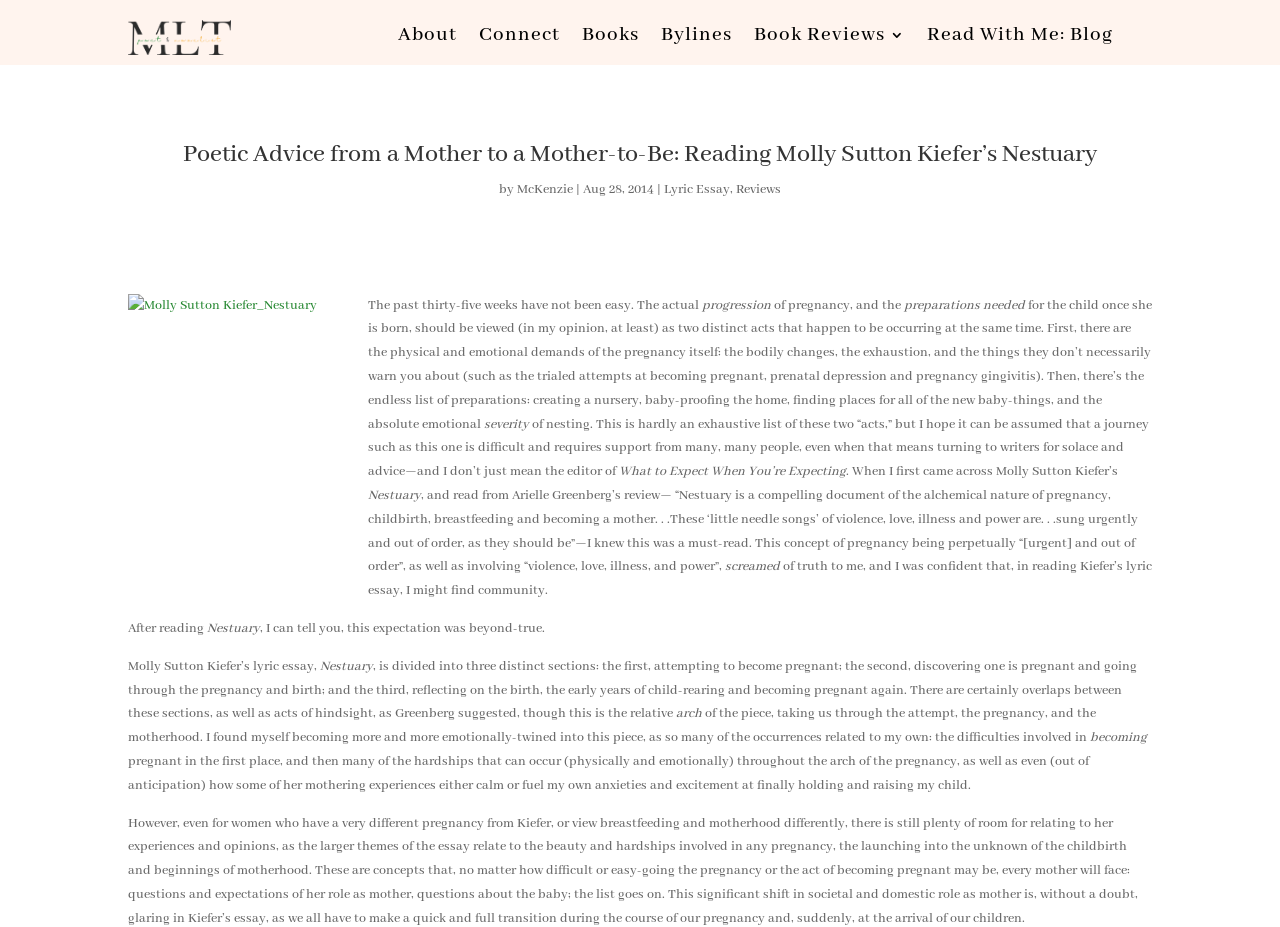From the given element description: "Reviews", find the bounding box for the UI element. Provide the coordinates as four float numbers between 0 and 1, in the order [left, top, right, bottom].

[0.575, 0.195, 0.61, 0.213]